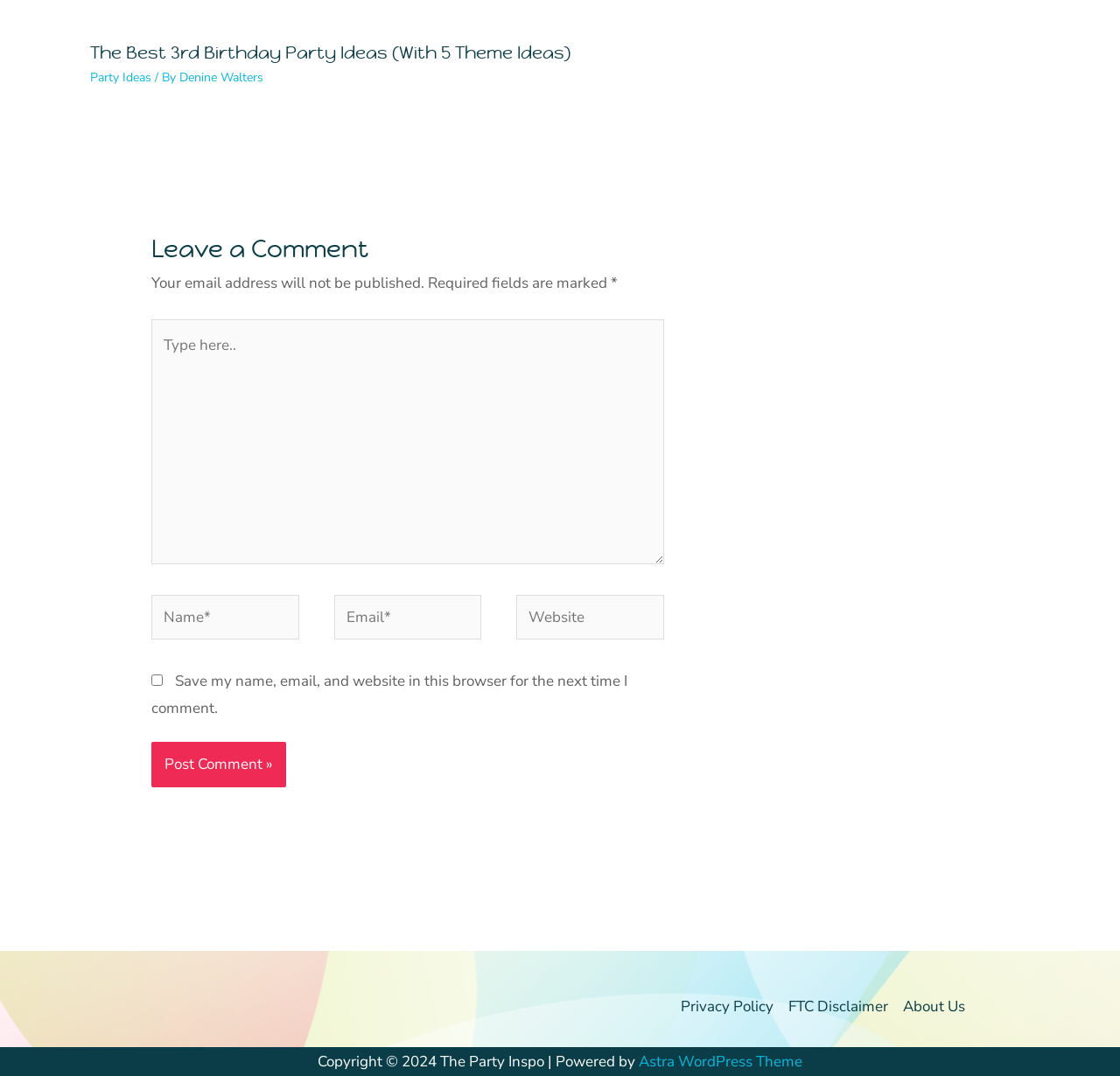Please use the details from the image to answer the following question comprehensively:
What is the purpose of the checkbox?

The checkbox is labeled 'Save my name, email, and website in this browser for the next time I comment.' This suggests that the purpose of the checkbox is to save the commenter's information for future comments.